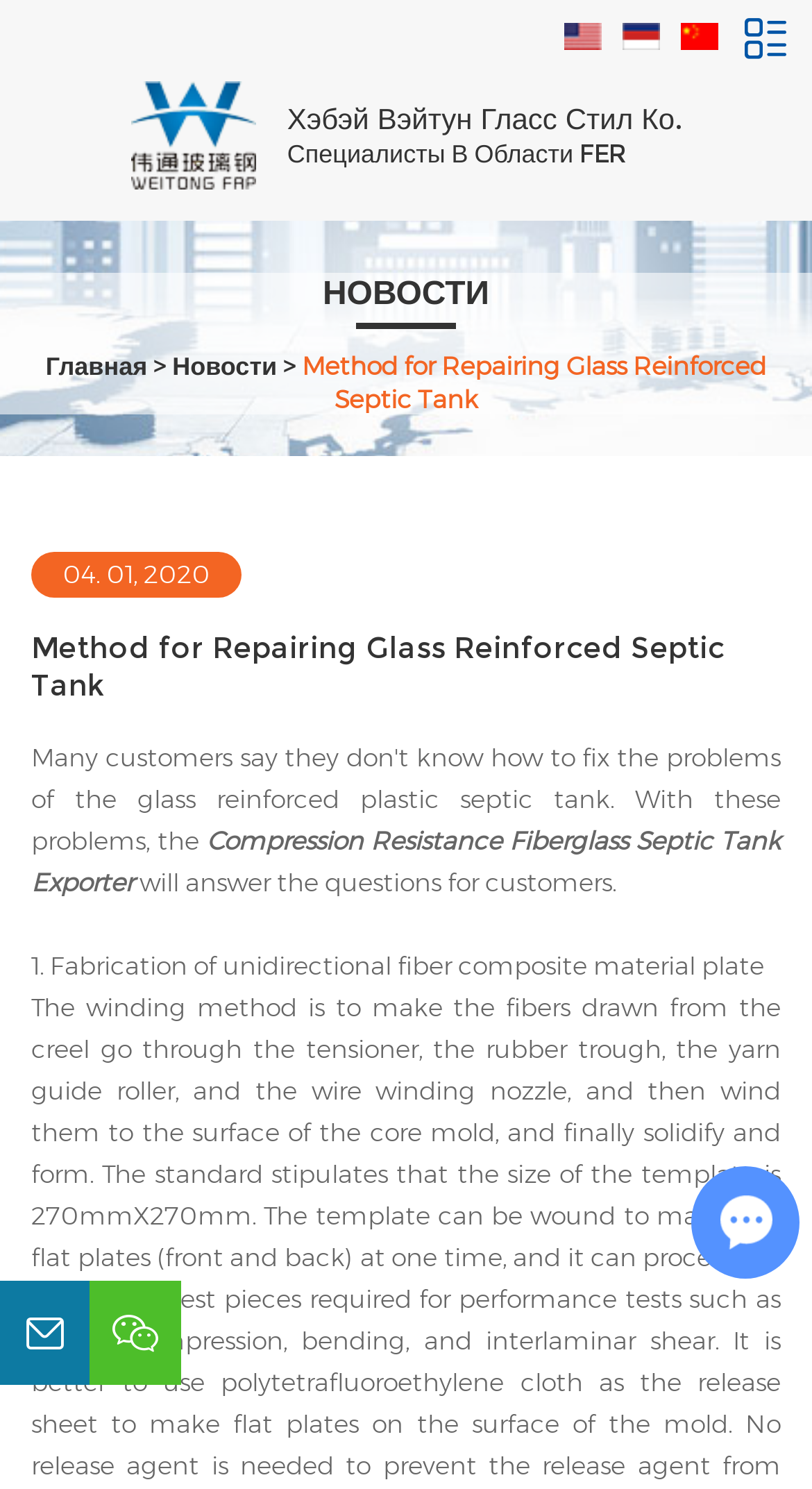Based on the image, please elaborate on the answer to the following question:
What is the company name mentioned on the webpage?

The company name is mentioned on the webpage as 'Хэбэй Вэйтун Гласс Стил Ко.' which is a Russian name, and it appears multiple times on the webpage, including in the links and images.